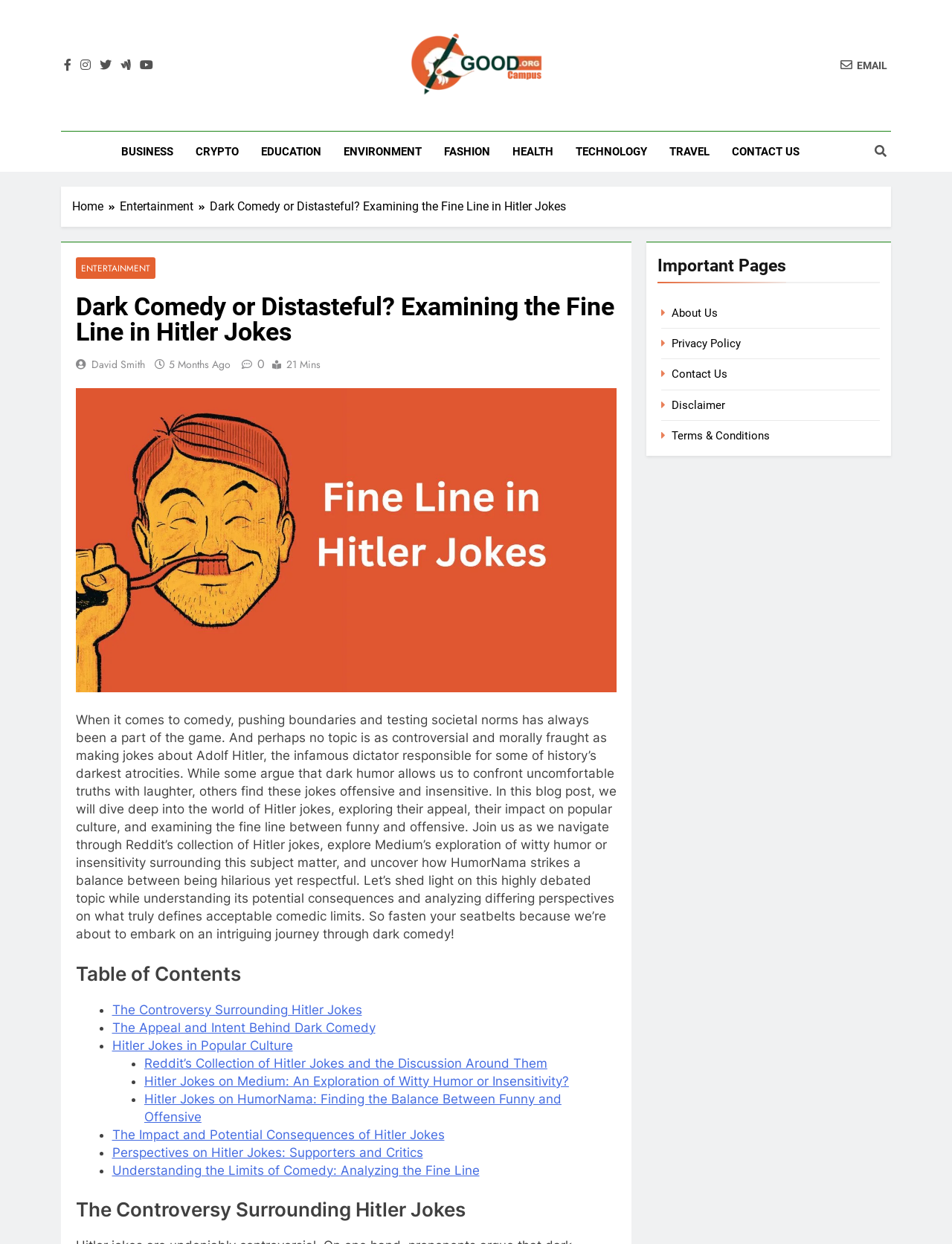Determine the bounding box coordinates of the element that should be clicked to execute the following command: "Go to the BUSINESS page".

[0.116, 0.105, 0.194, 0.138]